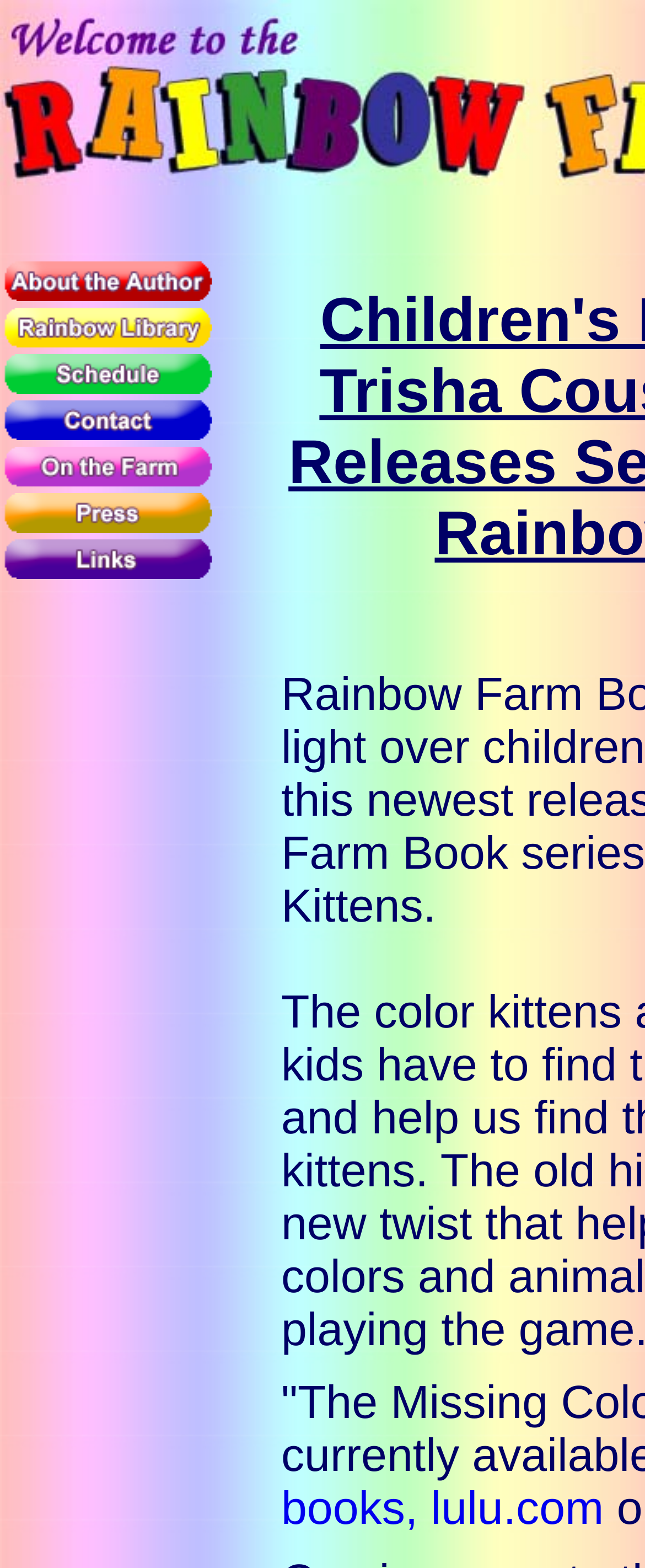Give an in-depth explanation of the webpage layout and content.

The webpage is titled "Welcome to the Rainbow Farm!" and features a prominent image at the top left corner. Below the image, there is a table with 7 rows, each containing a link and an image. The links are positioned to the right of the images, and both are aligned to the left side of the table. The images are relatively small, taking up about 10% of the table's width.

The table occupies the top third of the webpage, with a small gap separating it from the rest of the content. Below the table, there is a single line of text, which appears to be a non-breaking space character.

At the bottom of the webpage, there is a link to "lulu.com", positioned near the bottom right corner. The link is relatively large, taking up about 25% of the webpage's width.